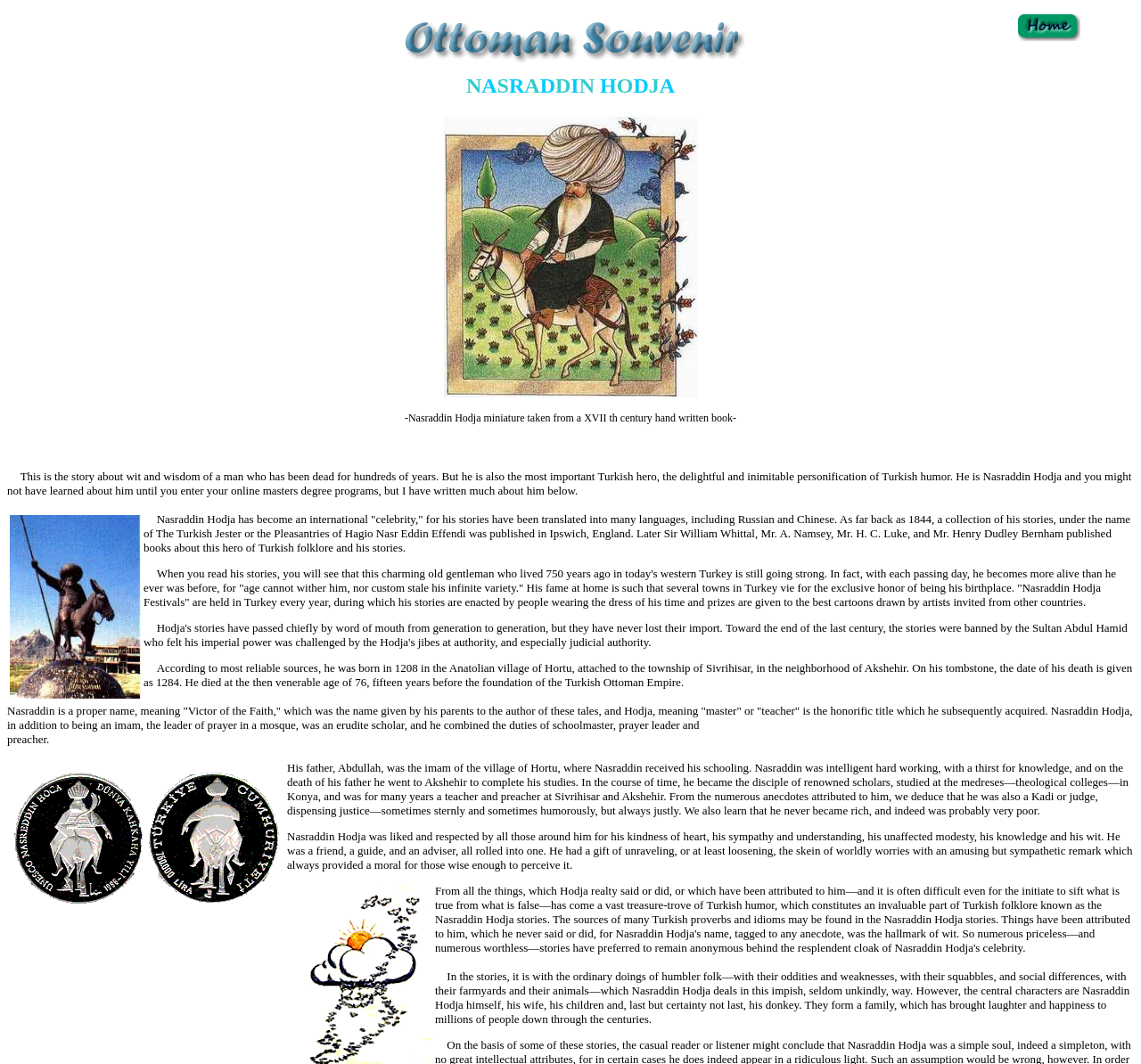What is the name of Nasraddin Hodja's wife?
Based on the screenshot, provide your answer in one word or phrase.

Not mentioned